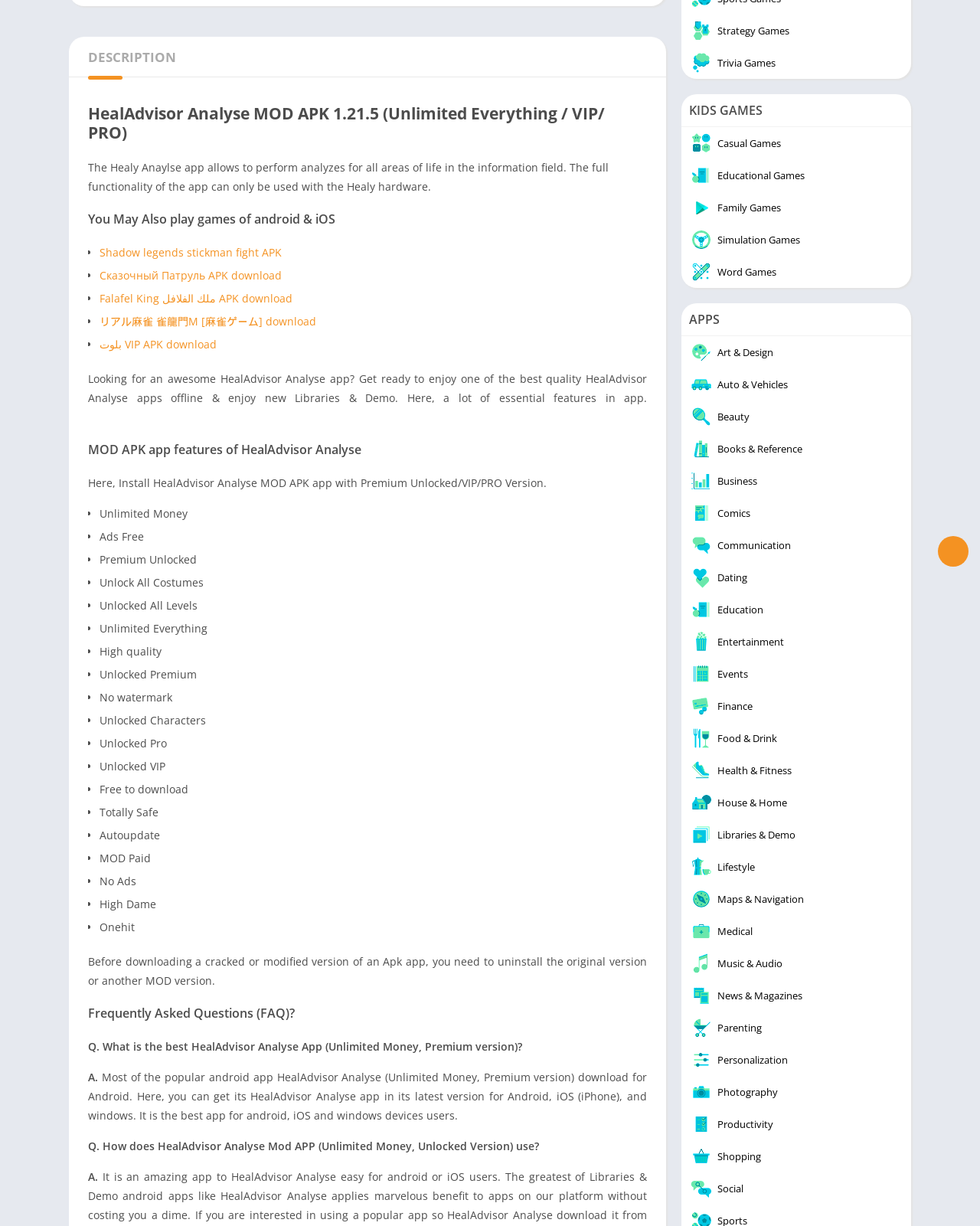Bounding box coordinates are given in the format (top-left x, top-left y, bottom-right x, bottom-right y). All values should be floating point numbers between 0 and 1. Provide the bounding box coordinate for the UI element described as: House & Home

[0.695, 0.641, 0.93, 0.668]